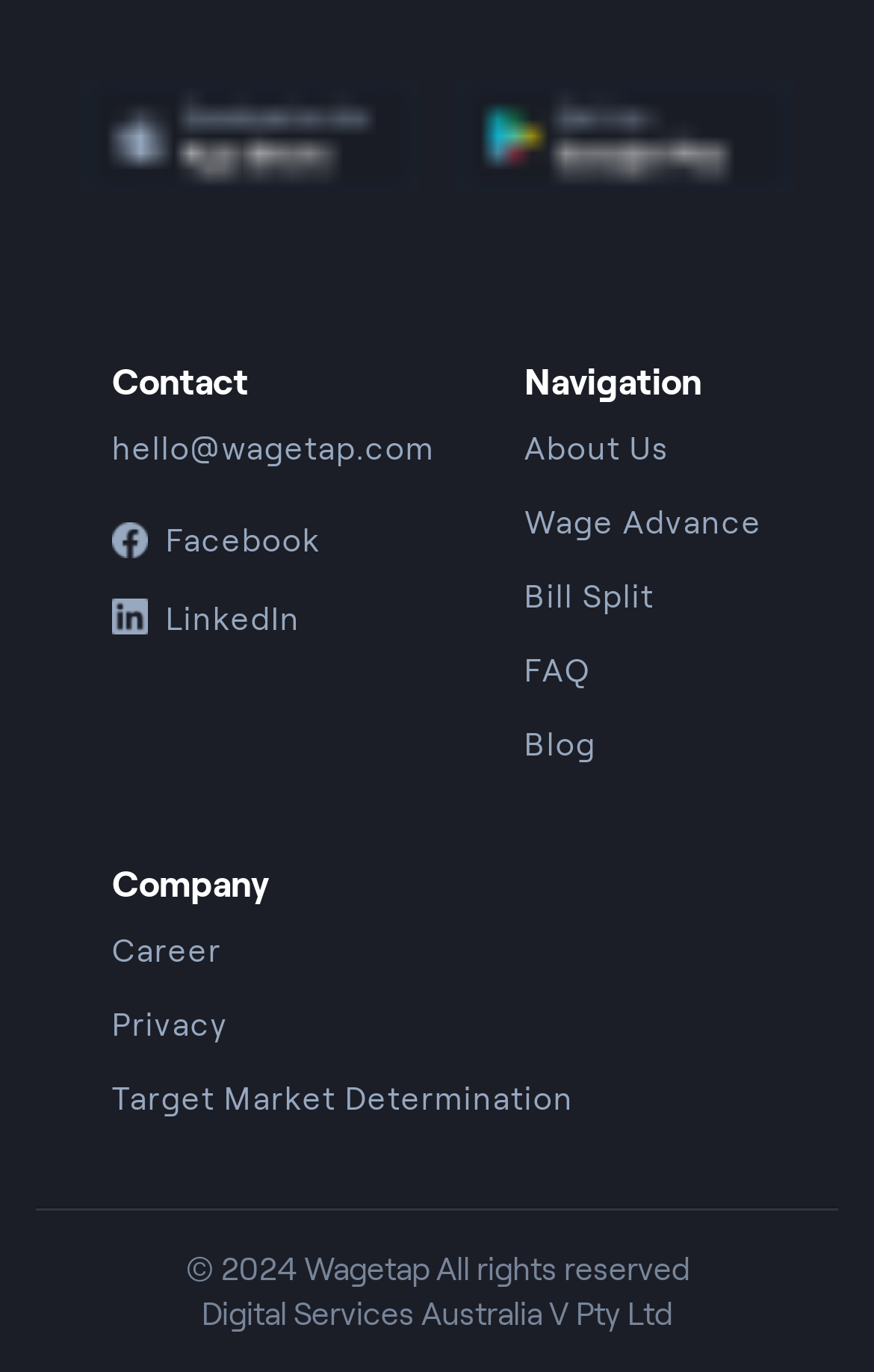Please find the bounding box coordinates for the clickable element needed to perform this instruction: "View the company's career page".

[0.128, 0.672, 0.254, 0.713]